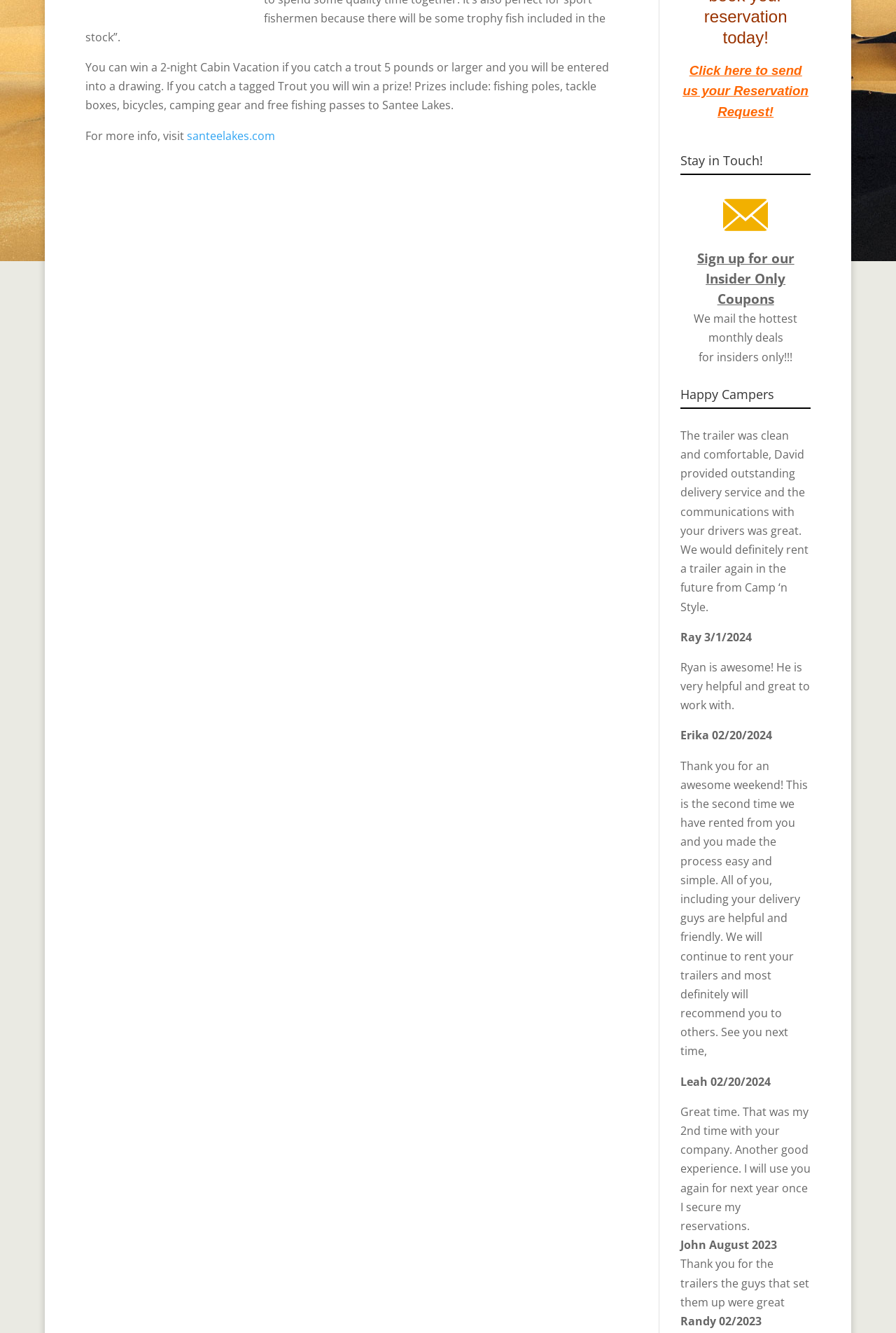Locate the bounding box of the UI element based on this description: "Data protection". Provide four float numbers between 0 and 1 as [left, top, right, bottom].

None